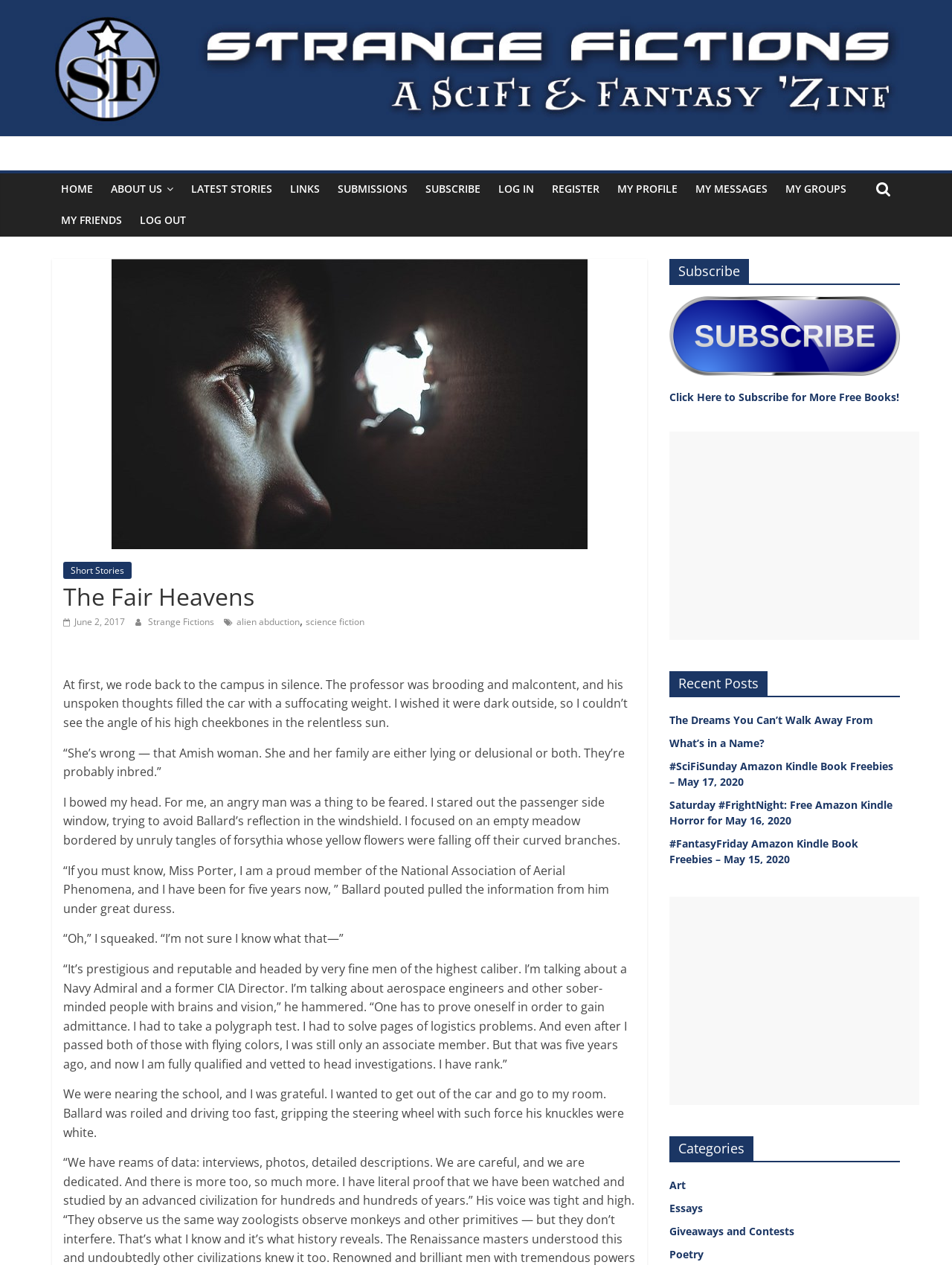Construct a thorough caption encompassing all aspects of the webpage.

The webpage is titled "The Fair Heavens – Page 4 – Strange Fictions" and appears to be a literary website. At the top, there is a logo image and a link to "Strange Fictions" on the left, accompanied by a smaller text "VBPadmin" and several navigation links, including "HOME", "ABOUT US", "LATEST STORIES", "LINKS", "SUBMISSIONS", "SUBSCRIBE", "LOG IN", and "REGISTER". 

Below the navigation links, there is a header section with a title "The Fair Heavens" and a link to "Short Stories" on the left. On the right, there are links to "June 2, 2017", "Strange Fictions", "alien abduction", and "science fiction". 

The main content of the webpage is a short story, which is divided into several paragraphs. The story begins with a description of a car ride with a professor and a student, and then delves into a conversation about an Amish woman and aerial phenomena. The story continues with the professor's explanation of his membership in the National Association of Aerial Phenomena.

On the right side of the webpage, there are three complementary sections. The first section has a heading "Subscribe" and a link to "Click Here to Subscribe for More Free Books!" with an image. The second section contains an advertisement iframe. The third section has a heading "Recent Posts" and lists several links to recent articles, including "The Dreams You Can’t Walk Away From", "What’s in a Name?", and "#SciFiSunday Amazon Kindle Book Freebies – May 17, 2020". 

The fourth section has a heading "Categories" and lists several links to categories, including "Art", "Essays", "Giveaways and Contests", and "Poetry". The final section contains another advertisement iframe.